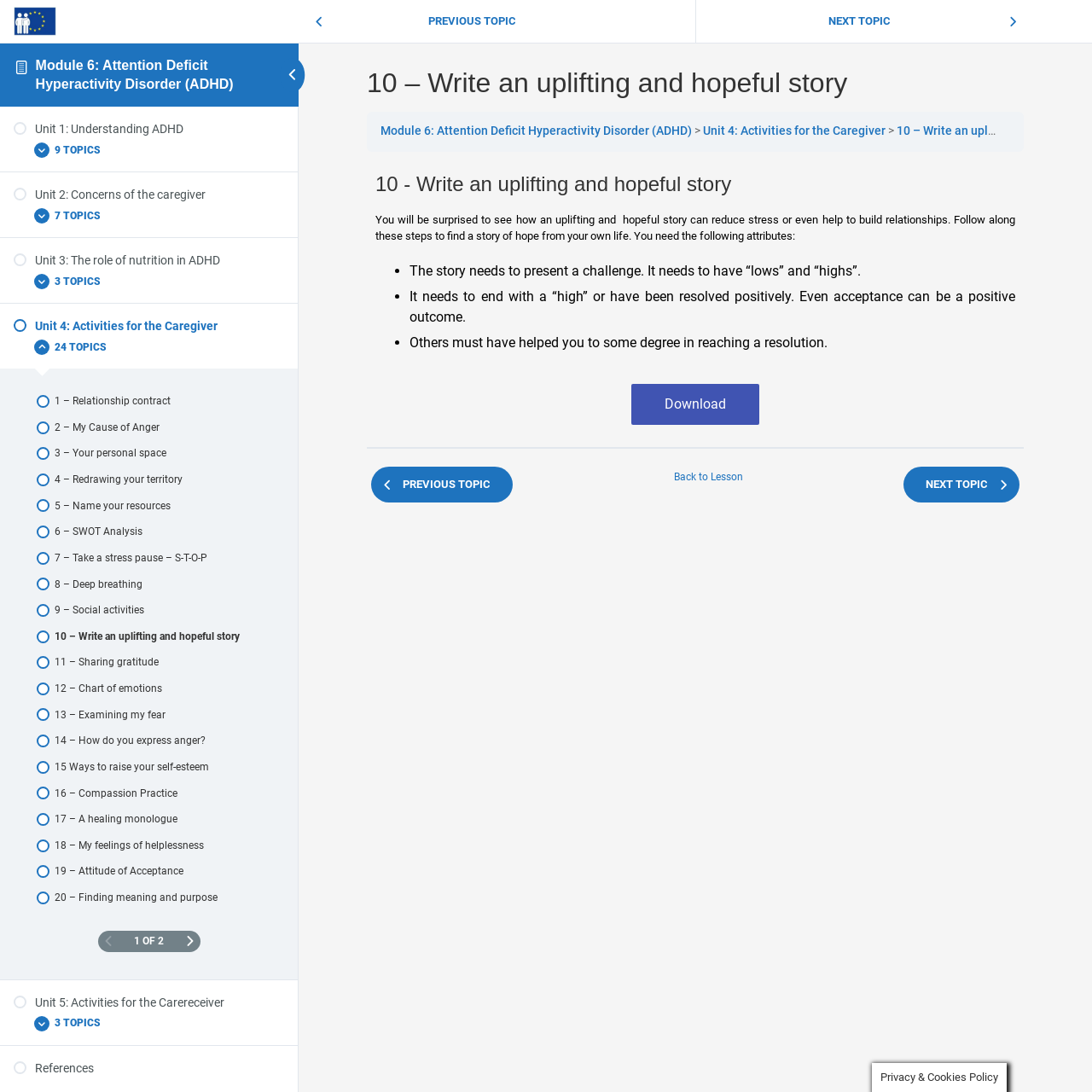Locate the bounding box coordinates of the element I should click to achieve the following instruction: "Go to the next topic".

[0.827, 0.427, 0.934, 0.46]